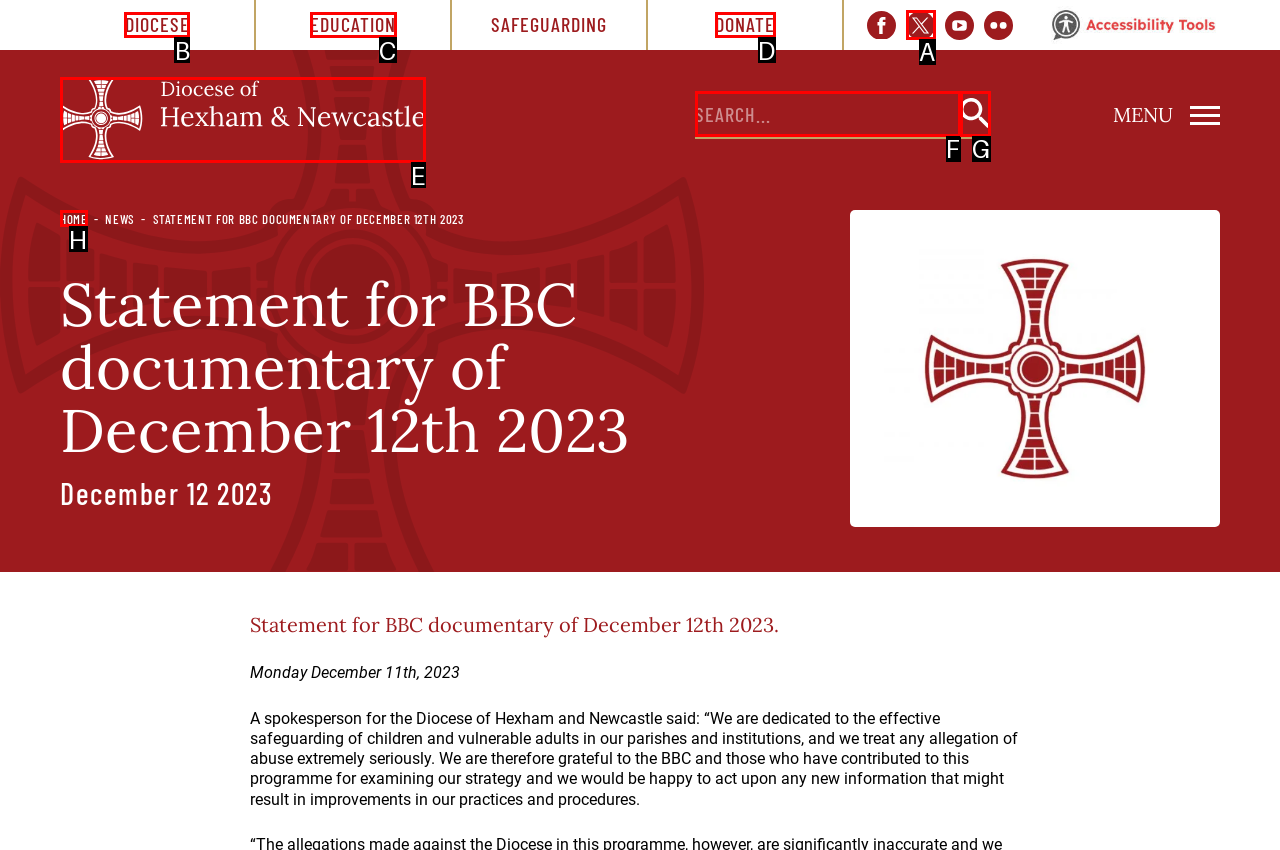Determine the correct UI element to click for this instruction: Click on the HOME link. Respond with the letter of the chosen element.

H